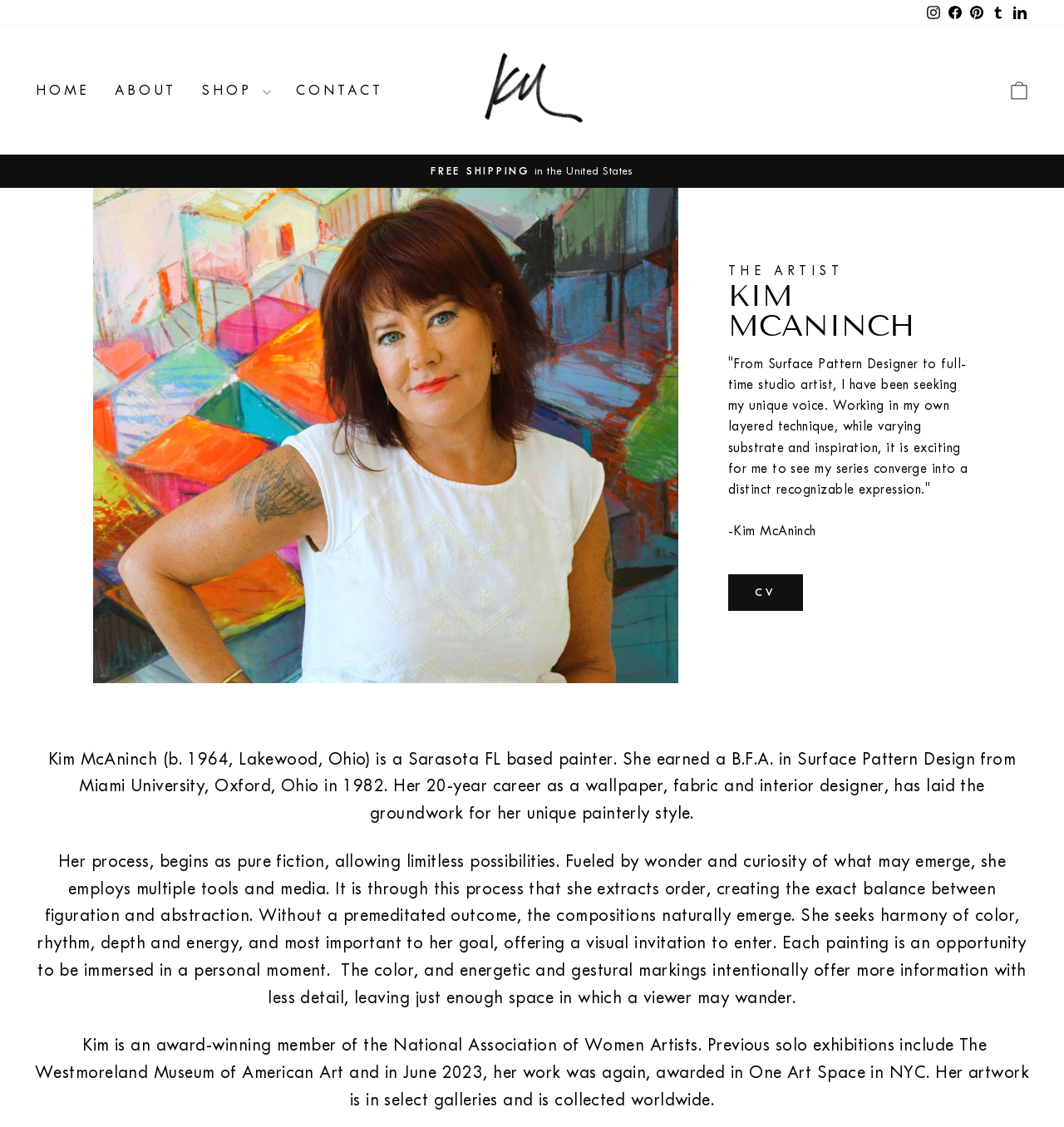Find the bounding box of the web element that fits this description: "LinkedIn".

[0.948, 0.0, 0.969, 0.023]